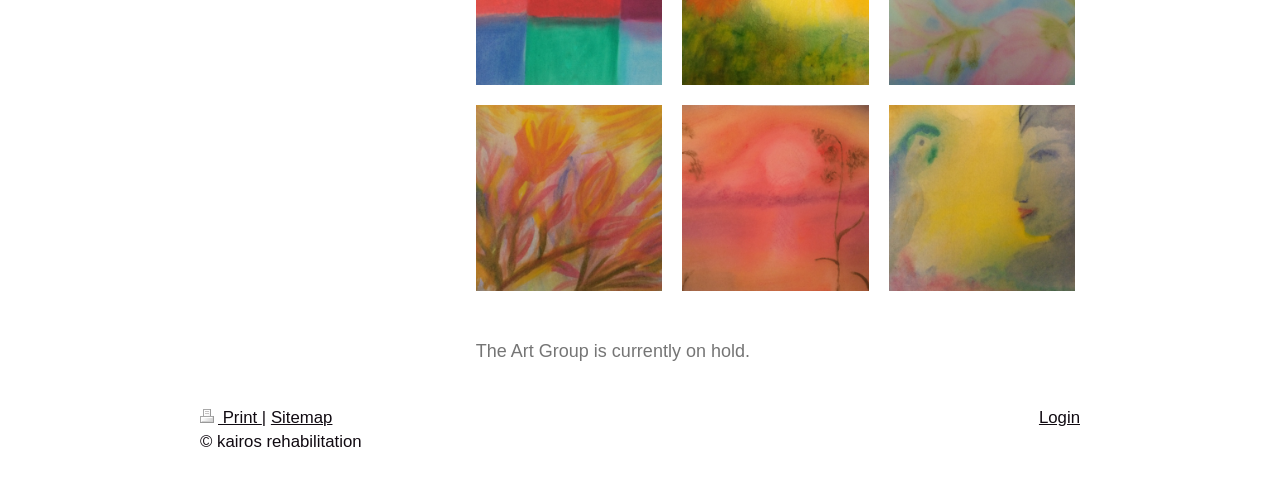Identify the bounding box for the UI element described as: "Print". Ensure the coordinates are four float numbers between 0 and 1, formatted as [left, top, right, bottom].

[0.156, 0.812, 0.205, 0.849]